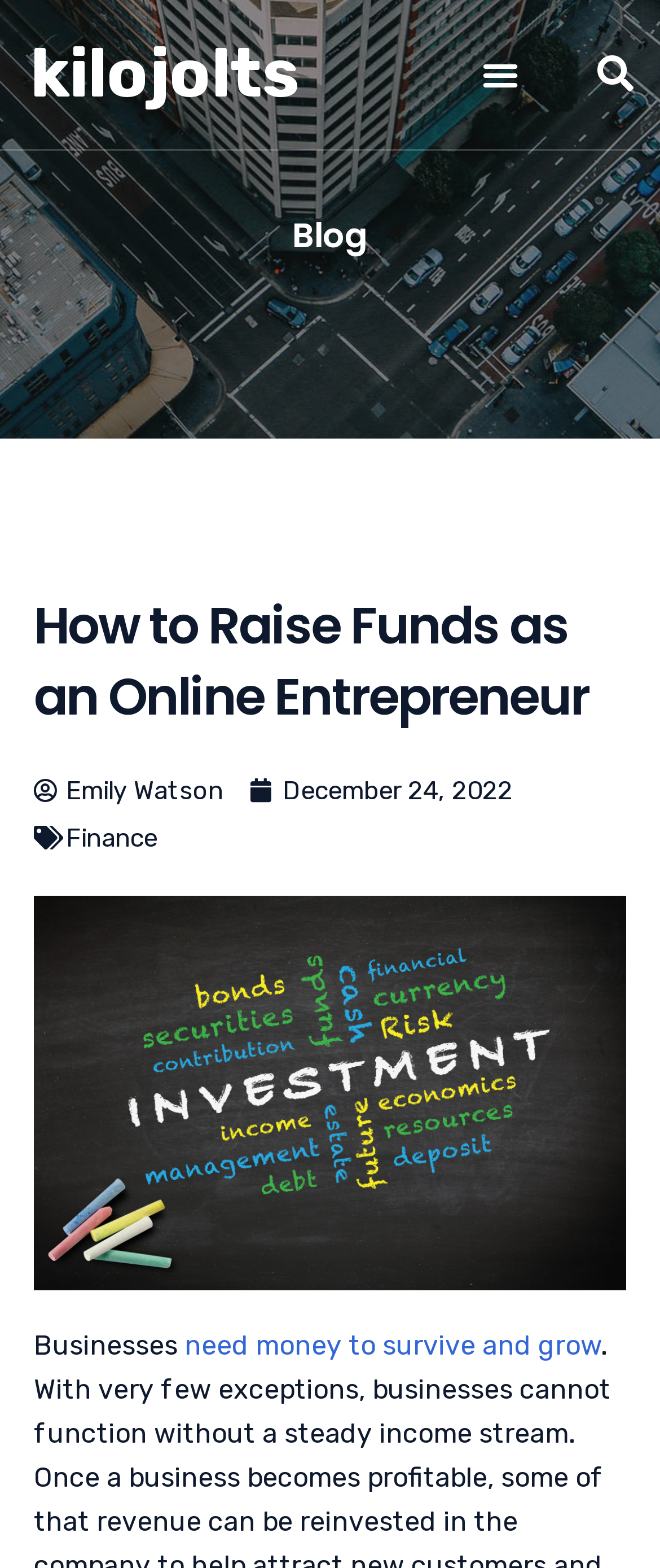What is the date of the article?
Ensure your answer is thorough and detailed.

The date of the article can be found by looking at the time element which is located below the heading 'How to Raise Funds as an Online Entrepreneur' and contains the static text 'December 24, 2022'.